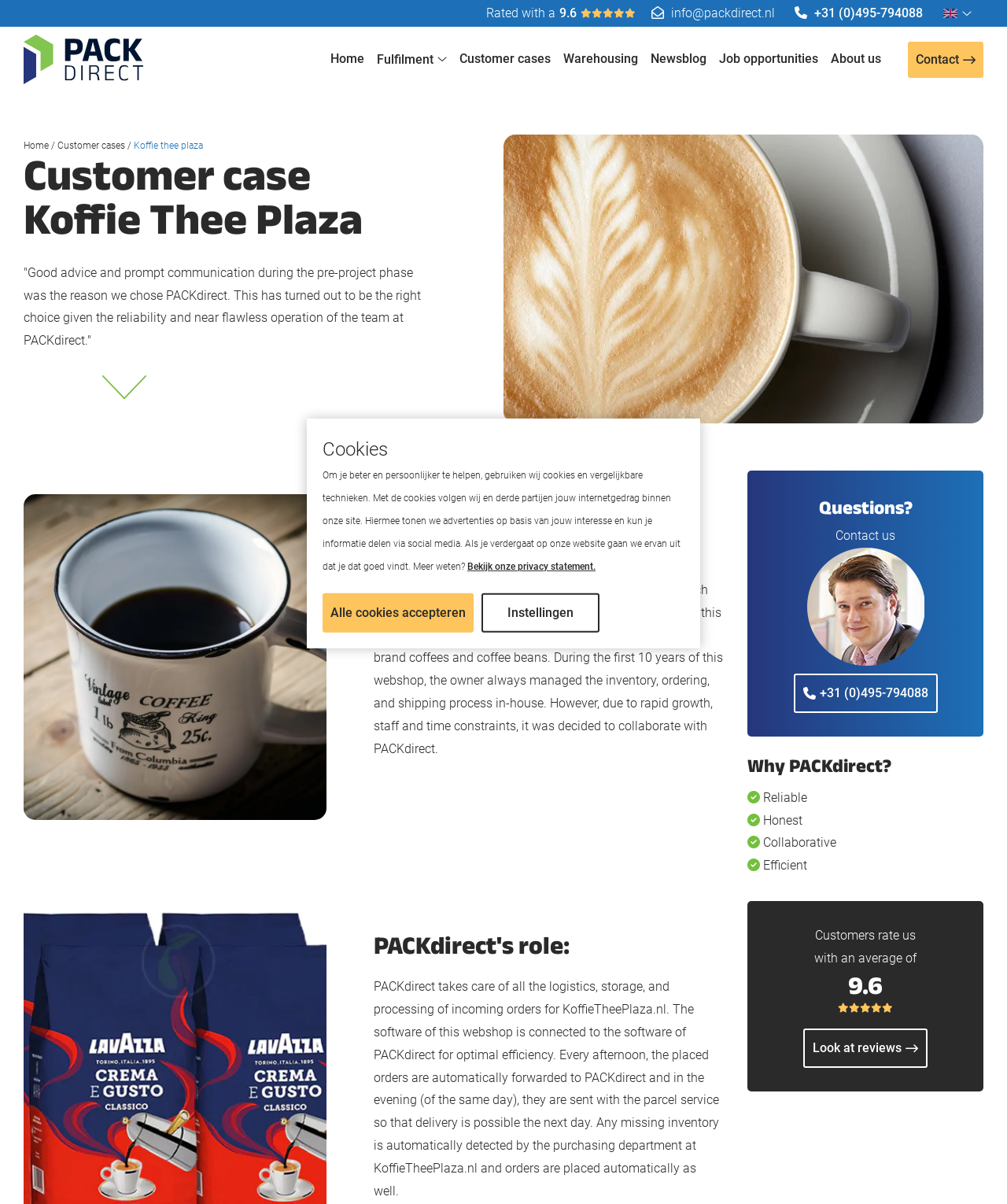Find the bounding box coordinates for the element that must be clicked to complete the instruction: "Select from the dropdown menu". The coordinates should be four float numbers between 0 and 1, indicated as [left, top, right, bottom].

None